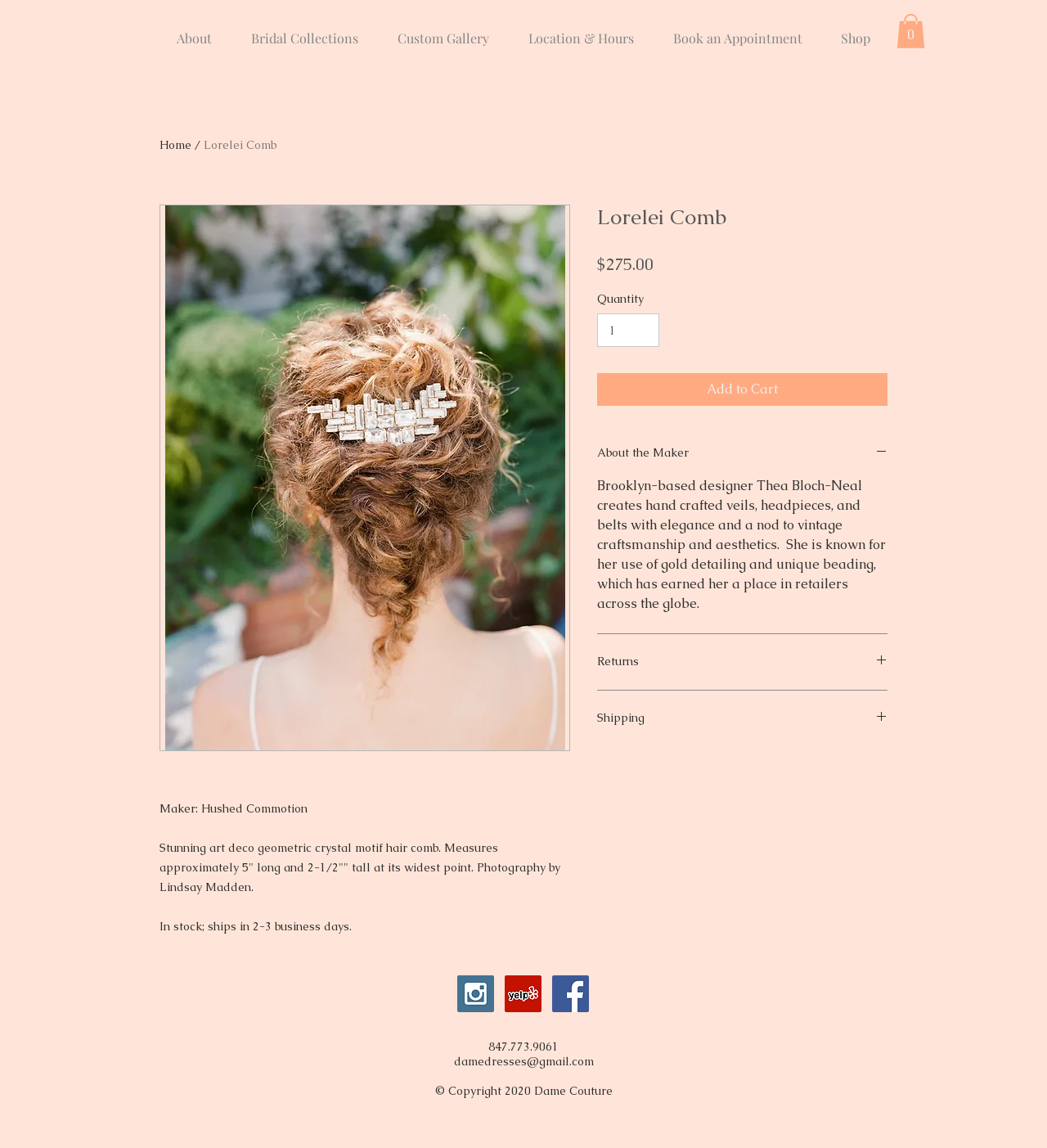Please indicate the bounding box coordinates of the element's region to be clicked to achieve the instruction: "Click the 'About the Maker' button". Provide the coordinates as four float numbers between 0 and 1, i.e., [left, top, right, bottom].

[0.57, 0.388, 0.848, 0.402]